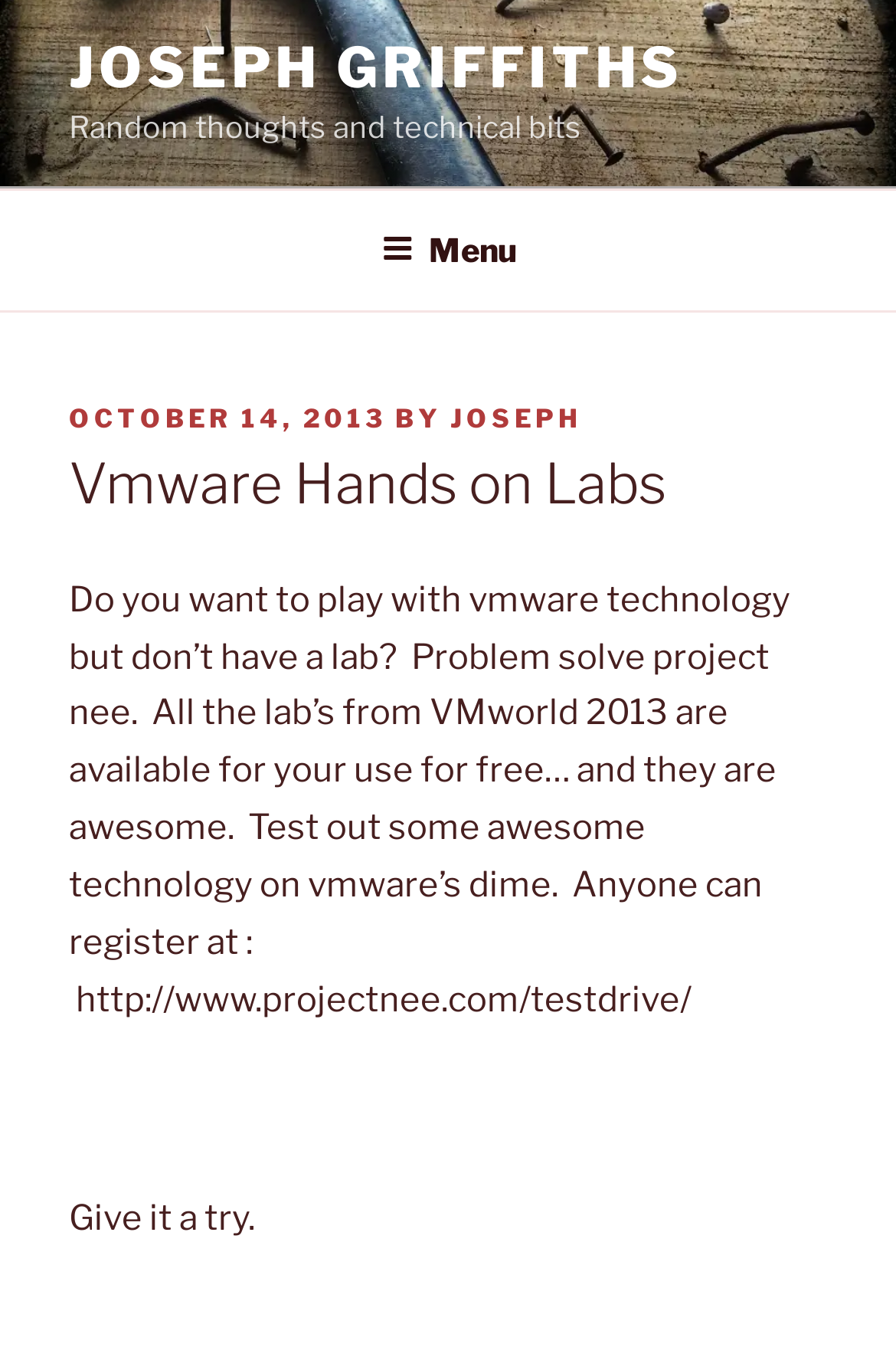What is the URL to register for the project?
Give a detailed response to the question by analyzing the screenshot.

The URL to register for the project can be found by reading the content of the blog post, which says 'Anyone can register at : http://www.projectnee.com/testdrive/'. This indicates that the URL to register for the project is http://www.projectnee.com/testdrive/.